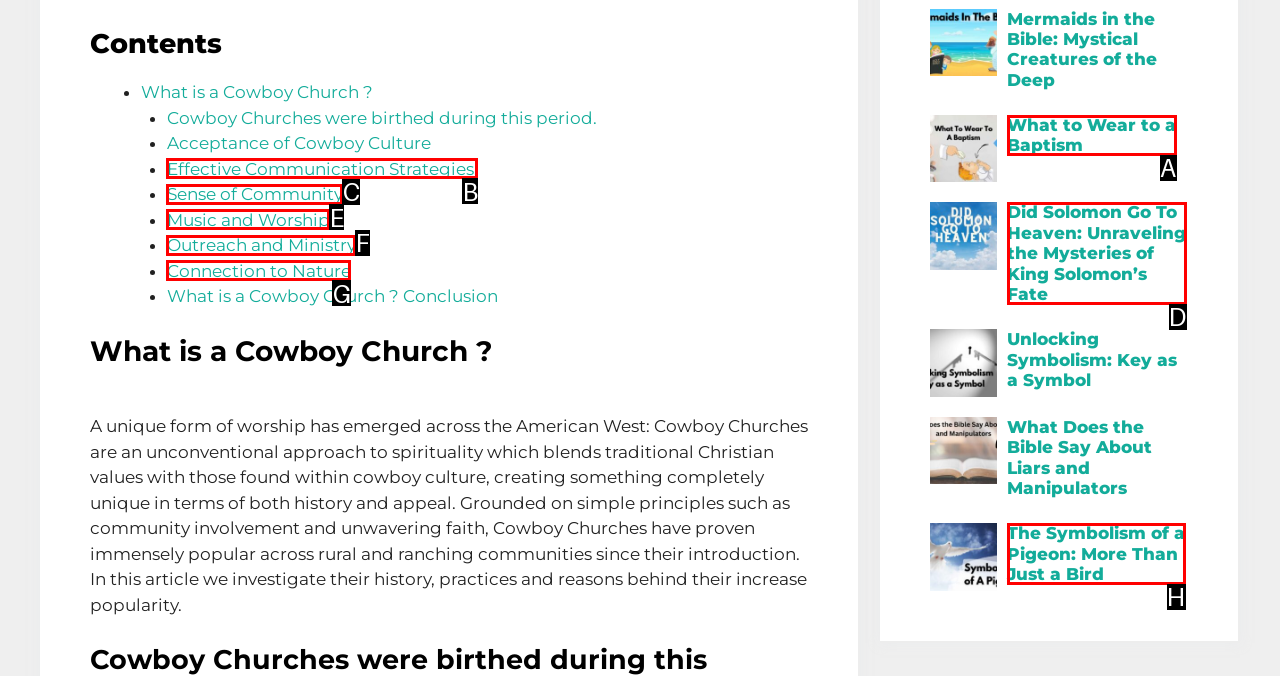Select the option that matches the description: Music and Worship. Answer with the letter of the correct option directly.

E